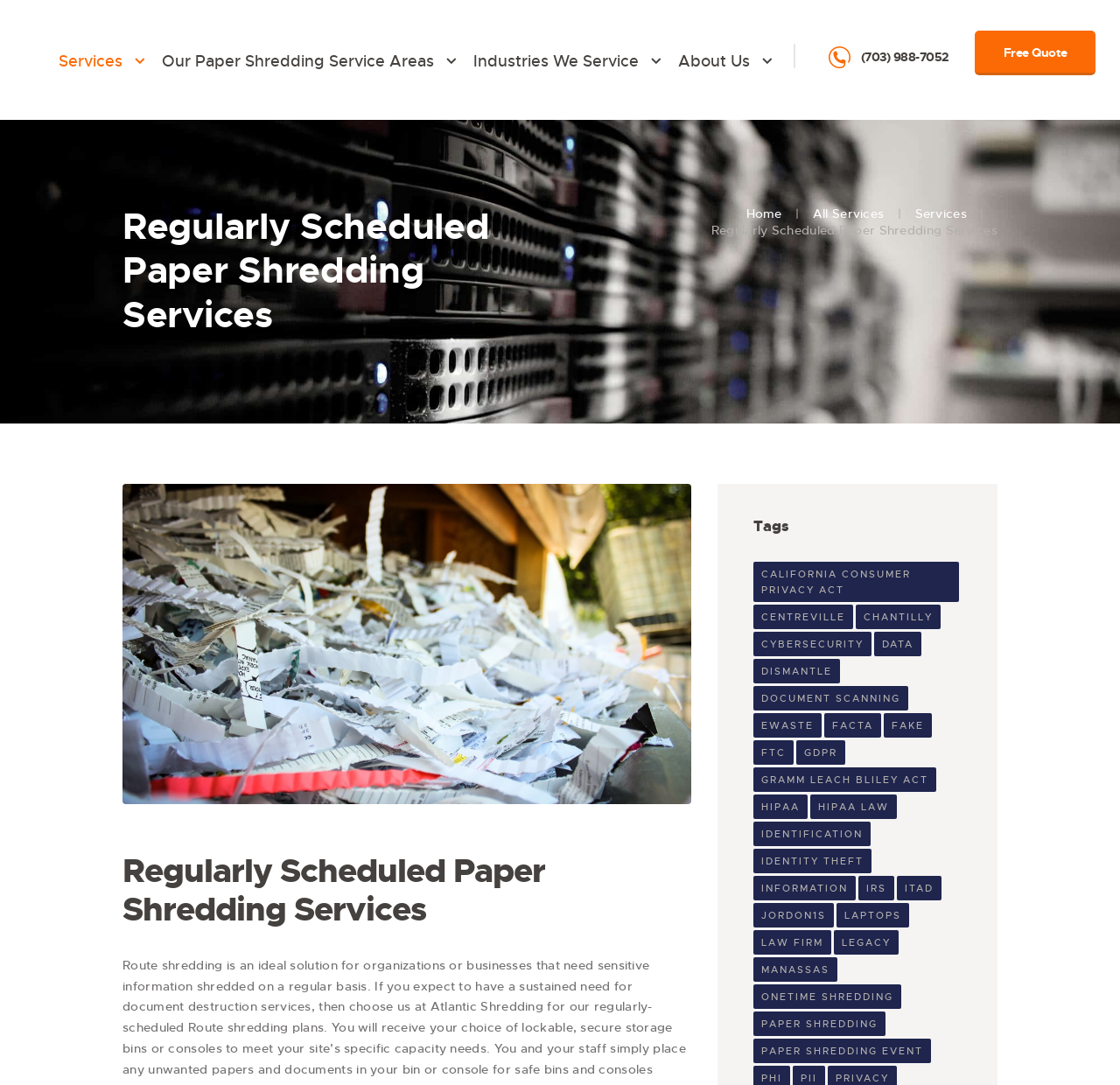Please identify the bounding box coordinates for the region that you need to click to follow this instruction: "Navigate to 'Services'".

[0.046, 0.031, 0.138, 0.082]